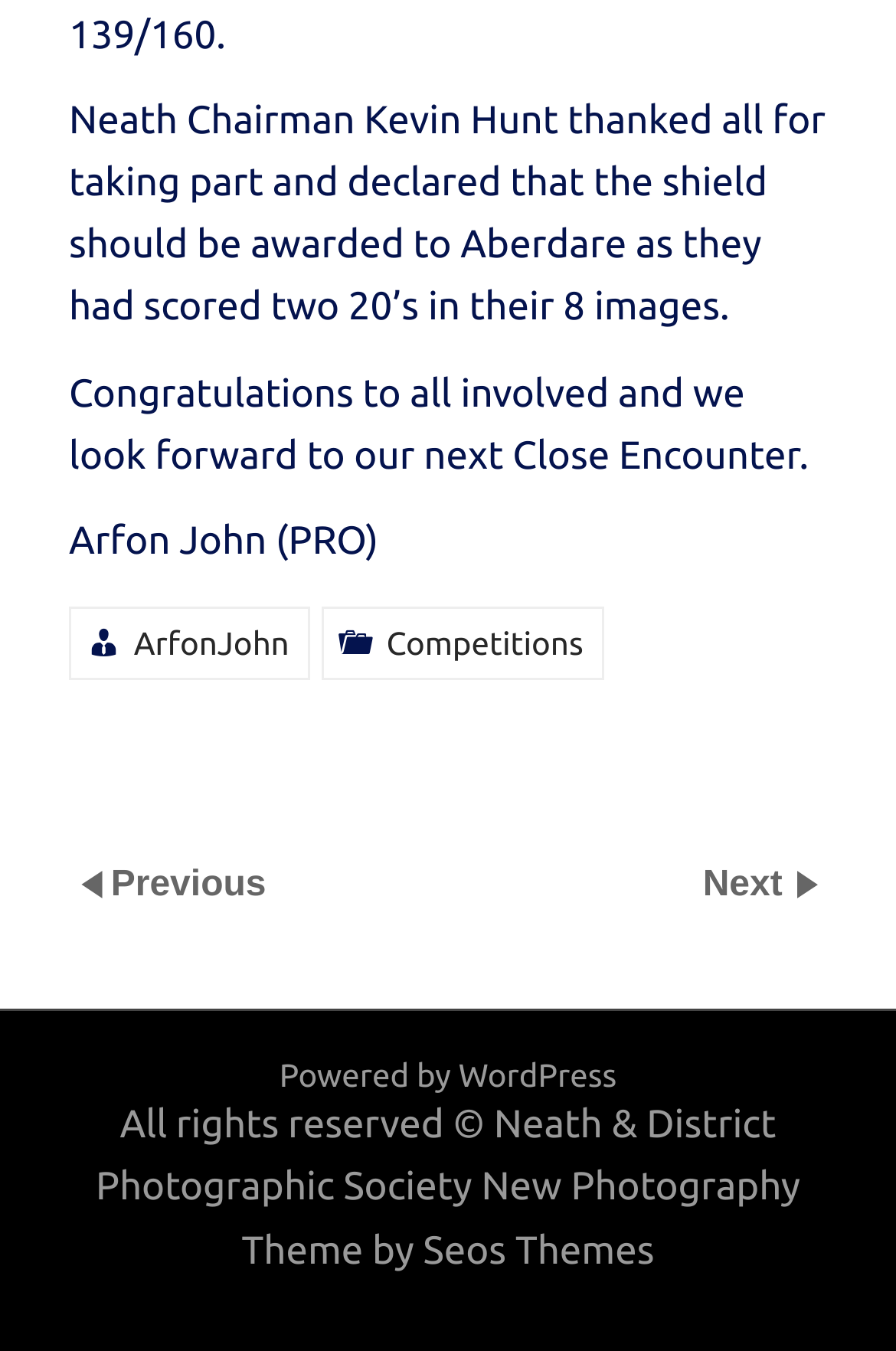Show the bounding box coordinates for the HTML element as described: "ArfonJohn".

[0.149, 0.463, 0.323, 0.49]